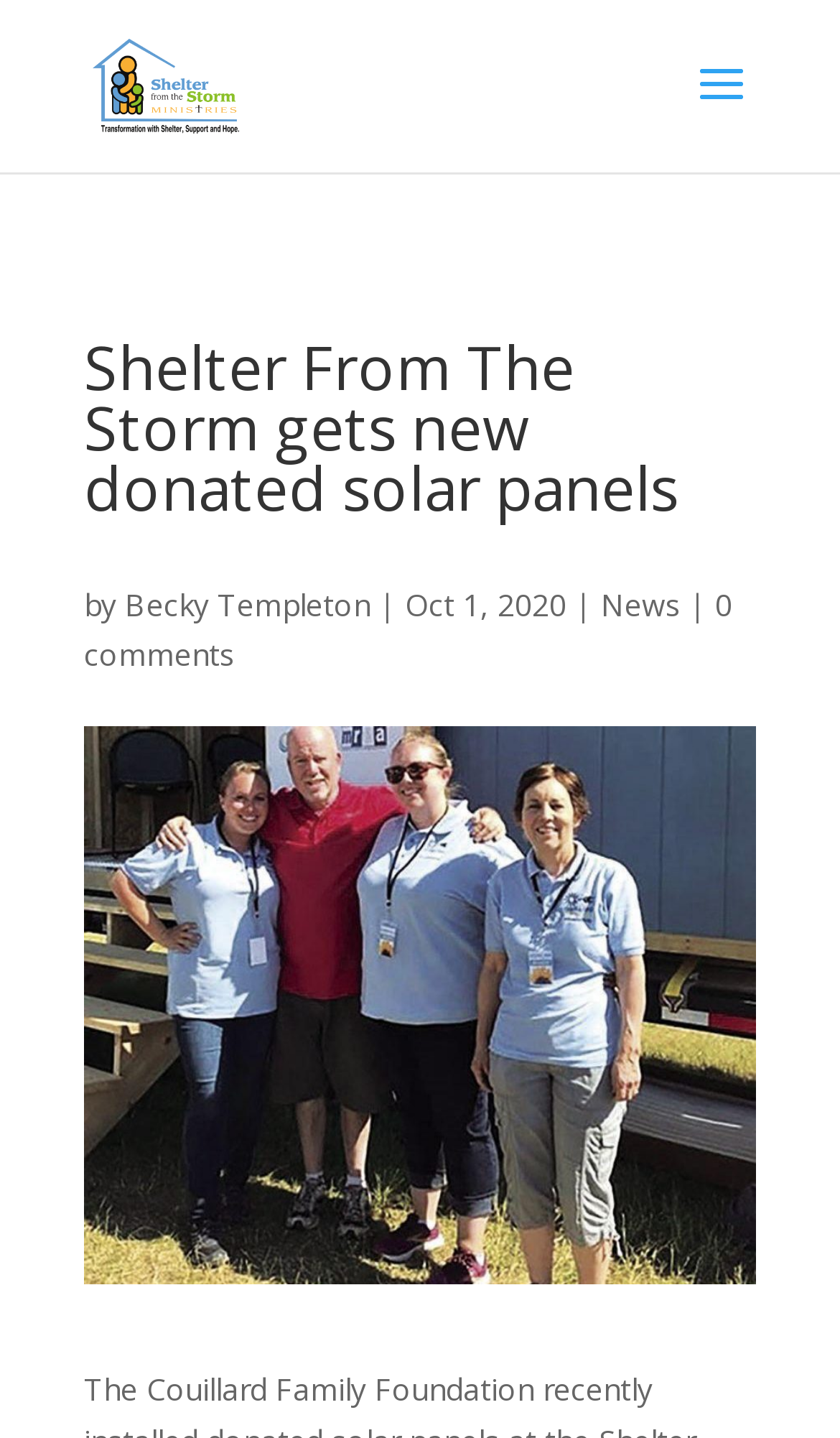Present a detailed account of what is displayed on the webpage.

The webpage appears to be a news article or blog post from Shelter From the Storm Ministries, Inc. The title of the article, "Shelter From The Storm gets new donated solar panels", is prominently displayed at the top of the page, taking up about 80% of the width. 

Below the title, there is a byline that reads "by Becky Templeton" followed by the date "Oct 1, 2020". This section is positioned near the top of the page, spanning about 60% of the width. 

To the right of the byline, there is a link labeled "News", which is likely a category or tag for the article. 

At the very top of the page, there is a logo or icon for Shelter From the Storm Ministries, Inc., which is accompanied by a link to the organization's homepage. This element is positioned near the top-left corner of the page, taking up about 20% of the width.

Finally, at the bottom of the article title, there is a link that reads "0 comments", indicating that there are no comments on the article. This element is positioned near the bottom of the title section, spanning about 80% of the width.